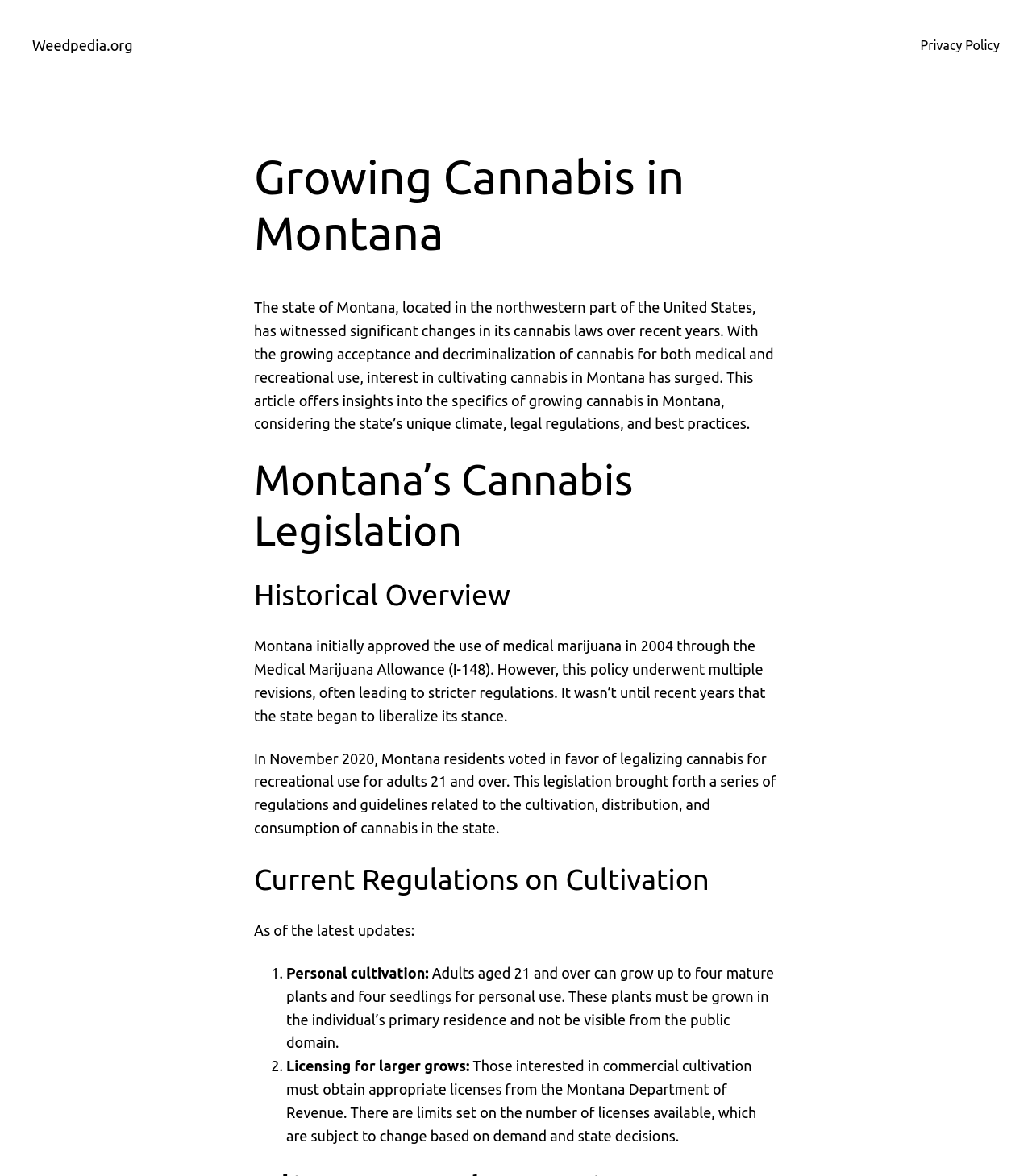Using the element description June 2022, predict the bounding box coordinates for the UI element. Provide the coordinates in (top-left x, top-left y, bottom-right x, bottom-right y) format with values ranging from 0 to 1.

None